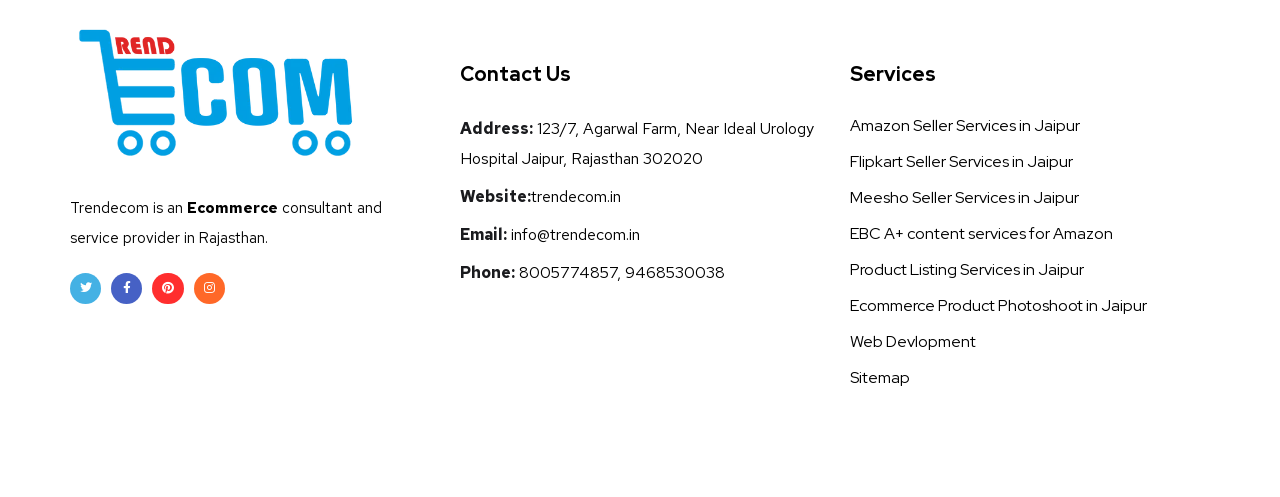What is Trendecom?
Using the image as a reference, give a one-word or short phrase answer.

Ecommerce consultant and service provider